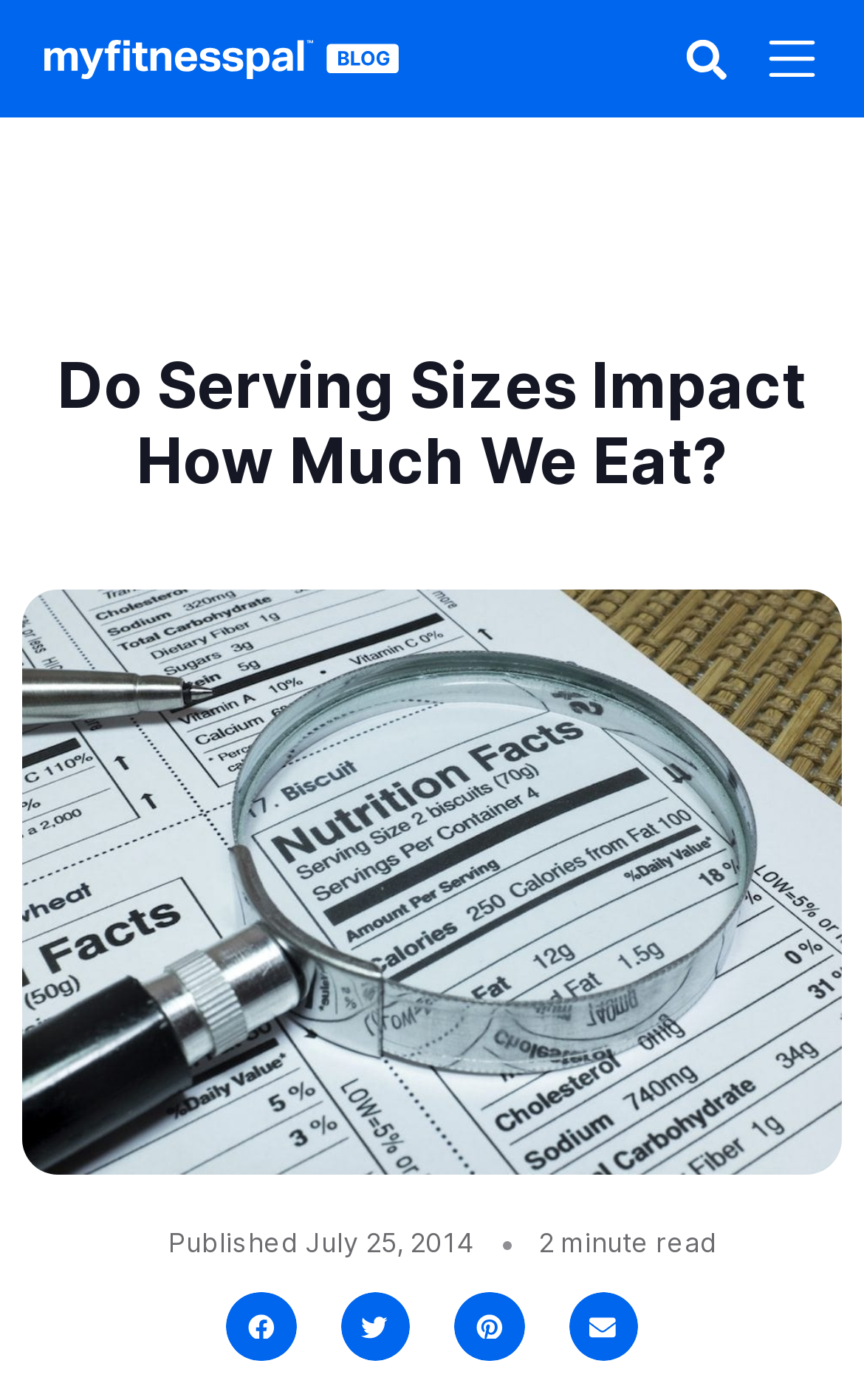What is the topic of the article?
Using the information from the image, provide a comprehensive answer to the question.

The topic of the article can be inferred from the heading 'Do Serving Sizes Impact How Much We Eat?' and the image description 'Close-up of a magnifying glass enlarging the nutrition facts on the packaging of biscuits.' which suggests that the article is discussing the impact of serving sizes on our eating habits.